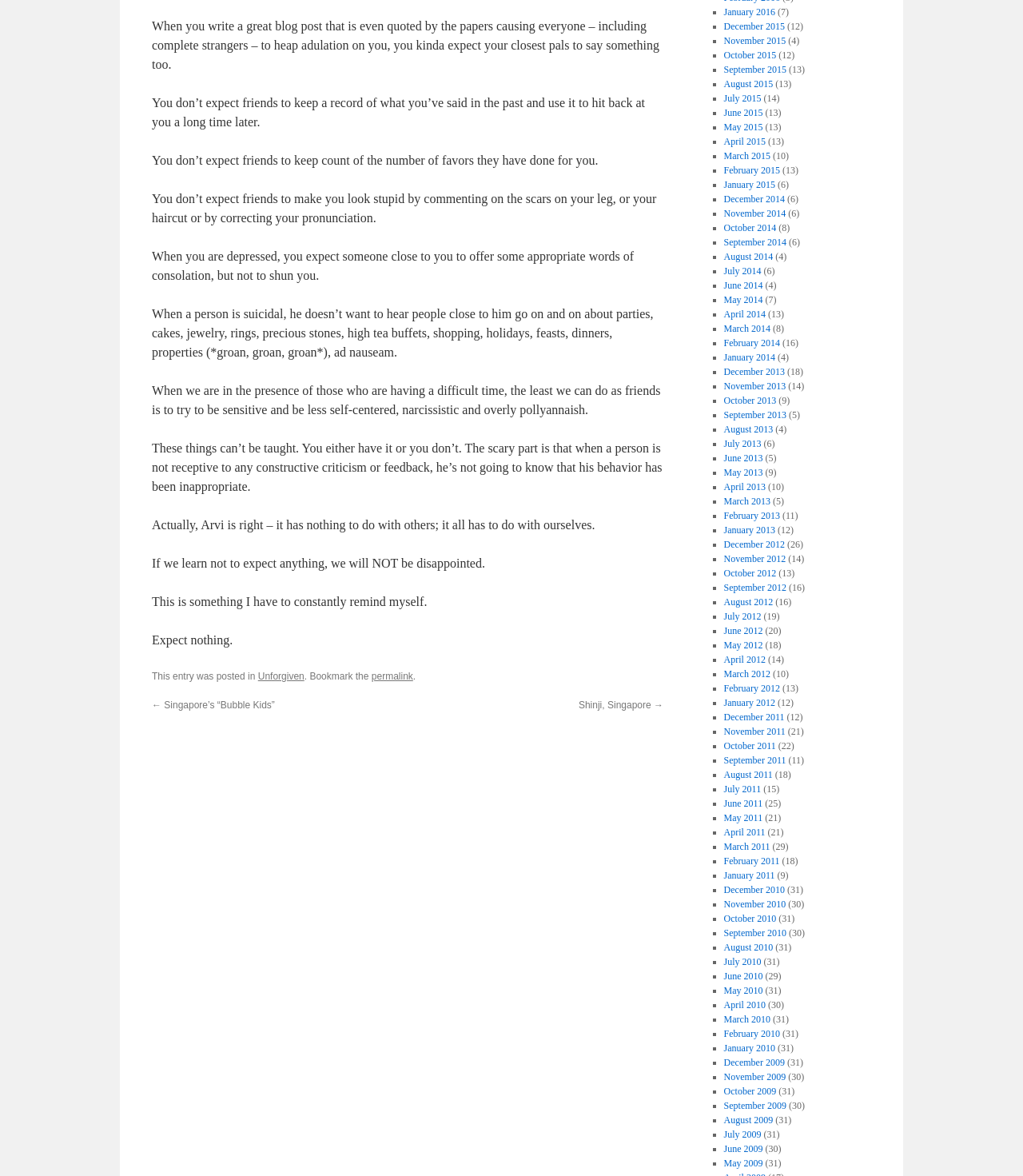From the given element description: "← Singapore’s “Bubble Kids”", find the bounding box for the UI element. Provide the coordinates as four float numbers between 0 and 1, in the order [left, top, right, bottom].

[0.148, 0.595, 0.269, 0.605]